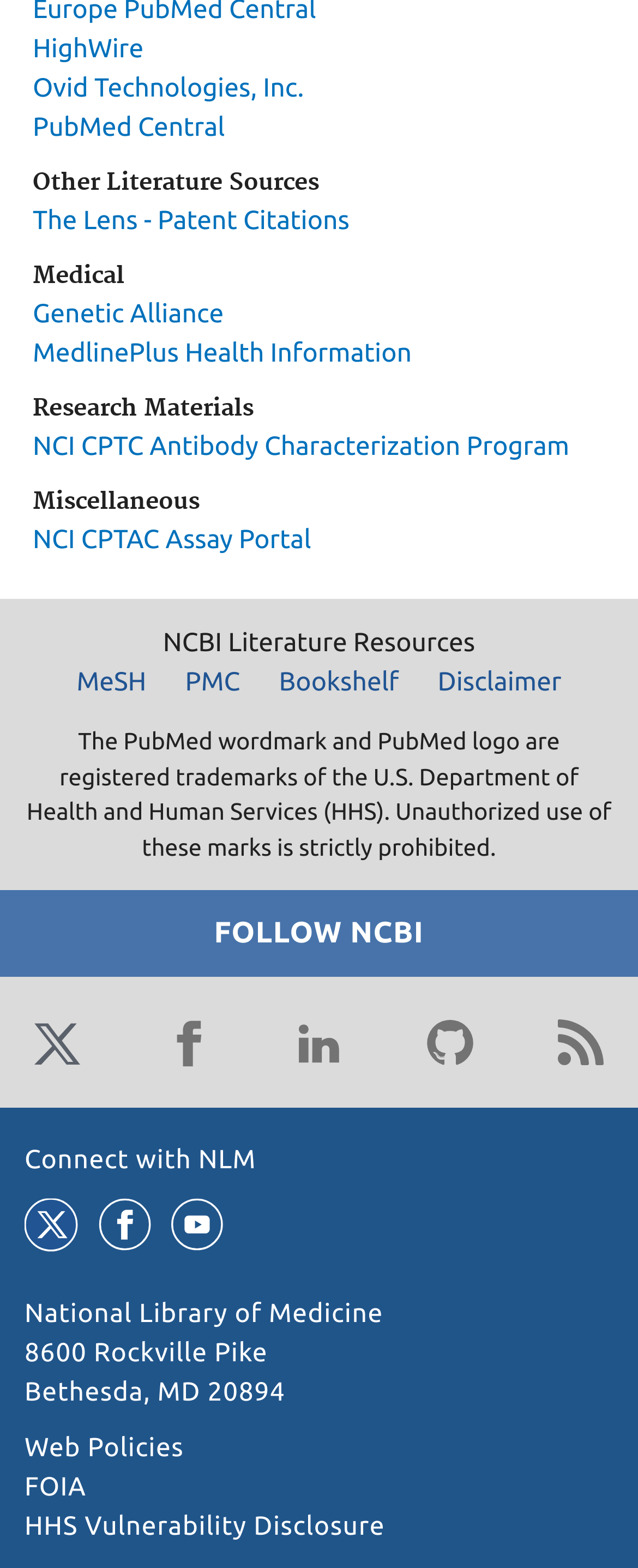Please identify the bounding box coordinates of the clickable element to fulfill the following instruction: "Connect with NLM". The coordinates should be four float numbers between 0 and 1, i.e., [left, top, right, bottom].

[0.038, 0.731, 0.402, 0.75]